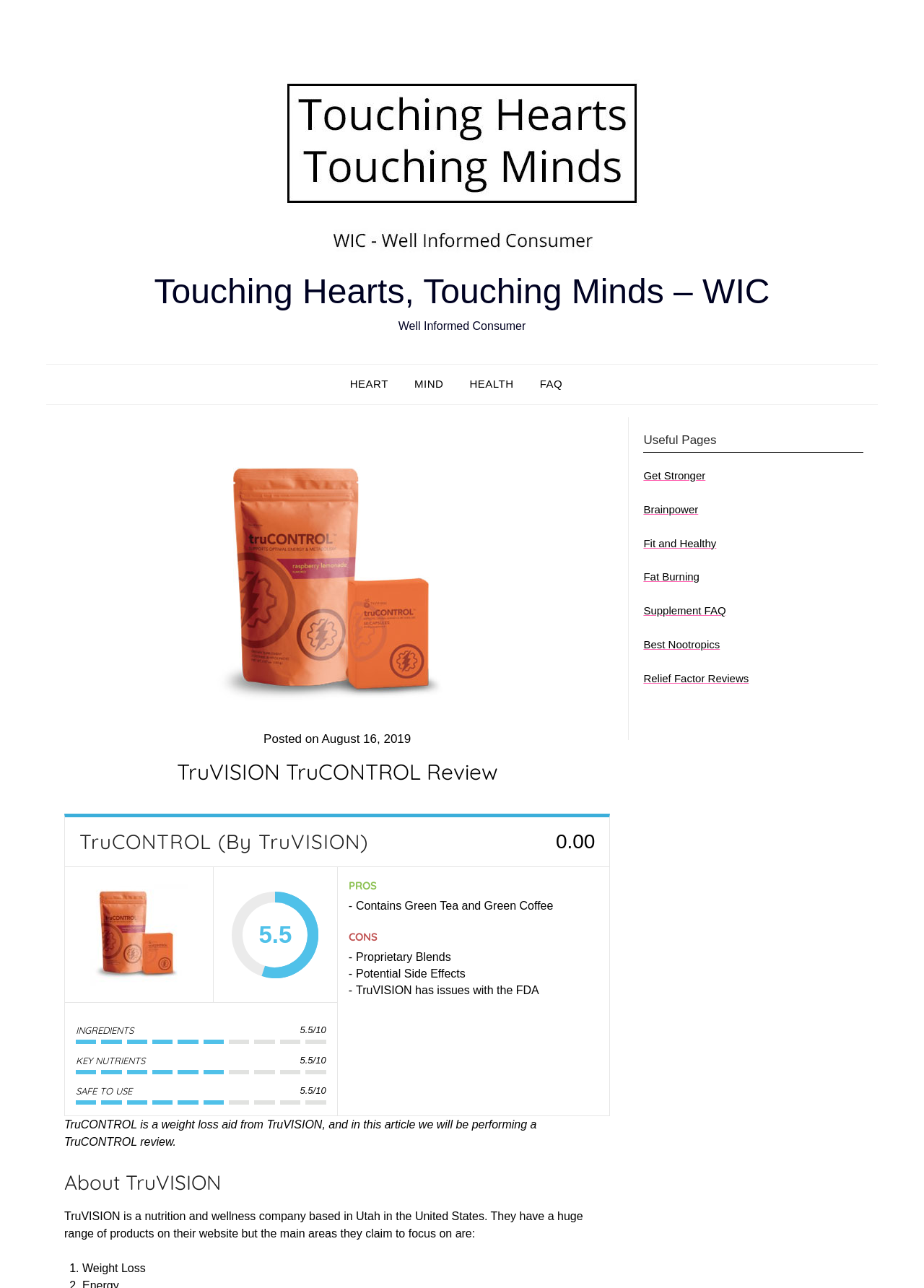Can you find the bounding box coordinates for the element to click on to achieve the instruction: "Click on the 'FAQ' link"?

[0.572, 0.283, 0.621, 0.314]